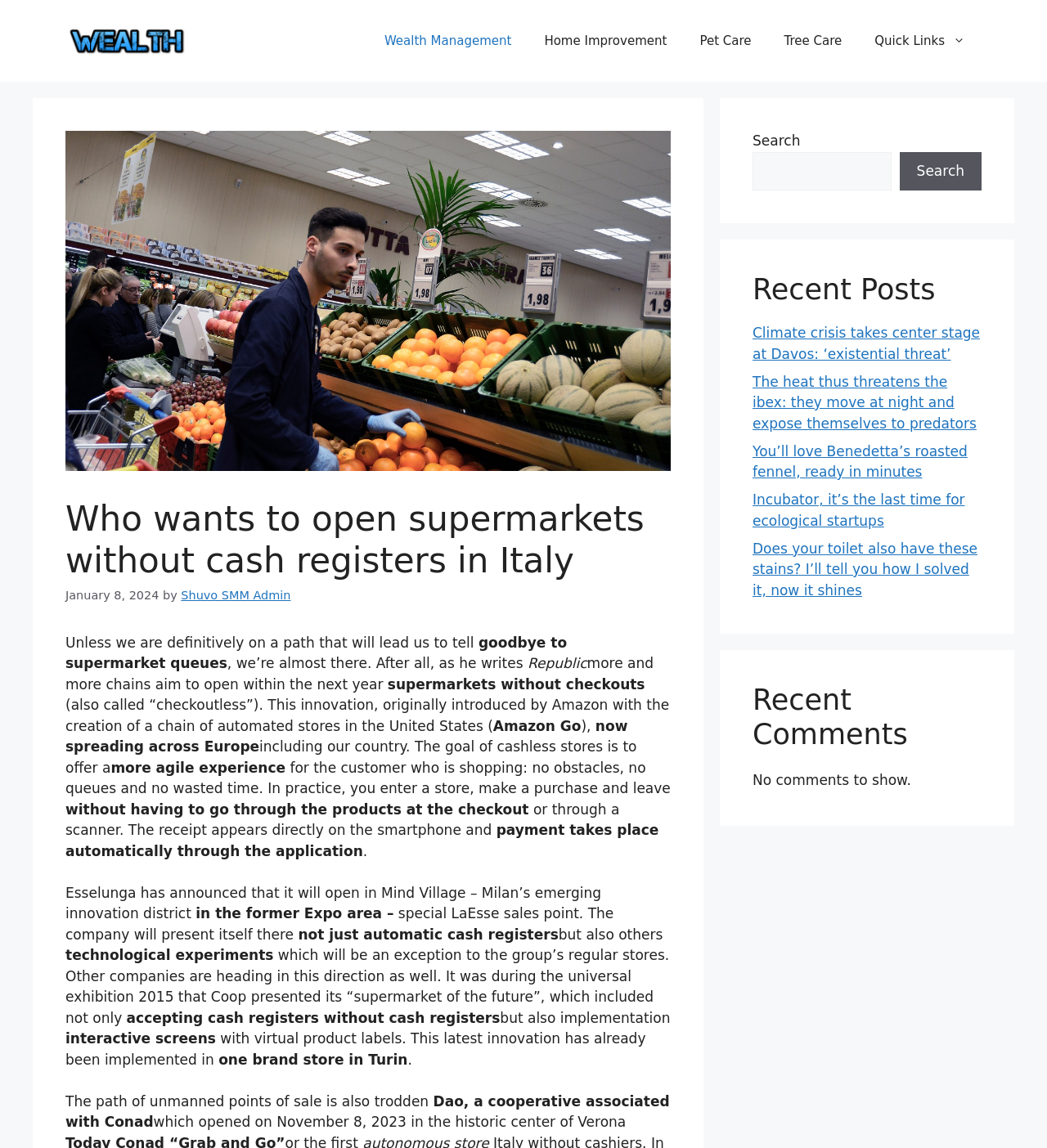Locate the bounding box coordinates of the area that needs to be clicked to fulfill the following instruction: "Click on the 'Wealth Management' link". The coordinates should be in the format of four float numbers between 0 and 1, namely [left, top, right, bottom].

[0.351, 0.014, 0.504, 0.057]